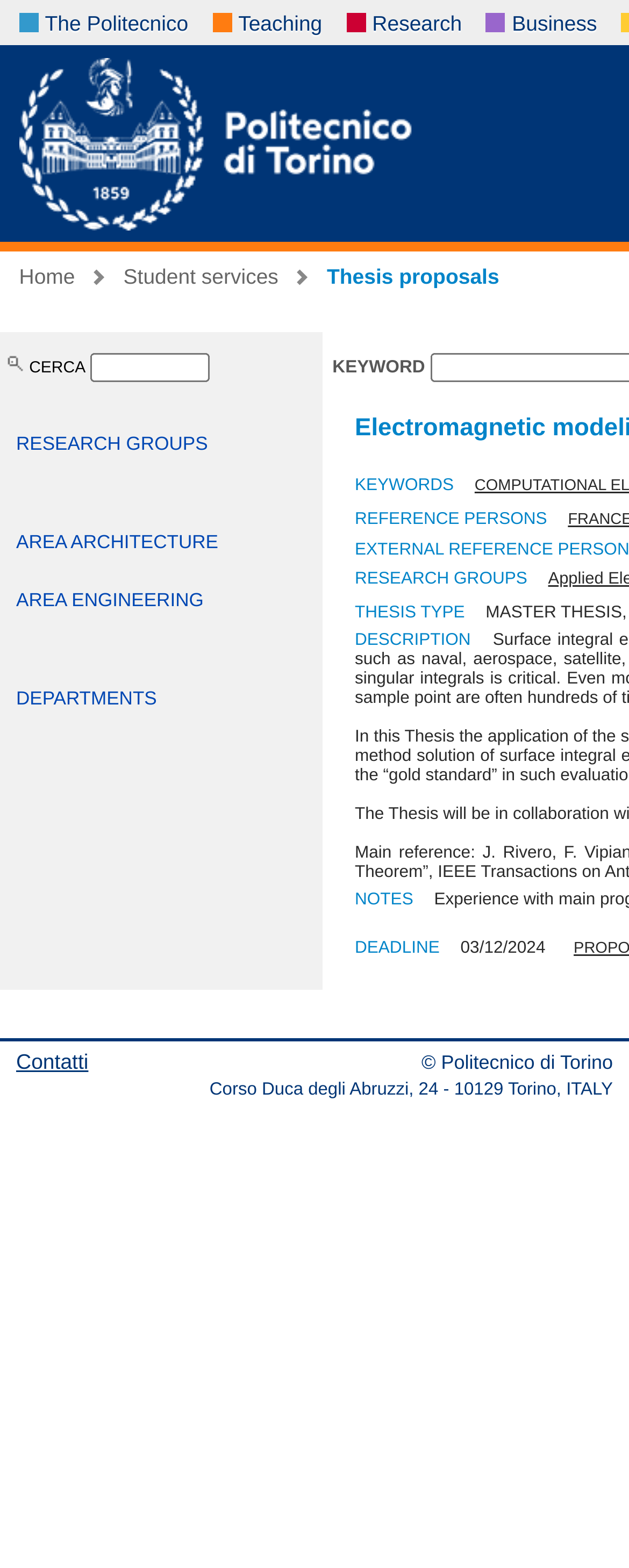Give a comprehensive overview of the webpage, including key elements.

The webpage is about the Politecnico di Torino, specifically its services for teaching. At the top, there are four main links: "The Politecnico", "Teaching", "Research", and "Business". Below these links, there is a "Home" button on the left, accompanied by an image. To the right of the image, there are two more links: "Student services" and "Thesis proposals". 

Underneath, there is a table with a search bar labeled "Ricerca CERCA" (Research Search). The table has a column with three links: "RESEARCH GROUPS", "AREA ARCHITECTURE", and "AREA ENGINEERING". 

Further down, there are several sections with headings "KEYWORDS", "REFERENCE PERSONS", "RESEARCH GROUPS", "THESIS TYPE", "DESCRIPTION", "NOTES", and "DEADLINE". Each section has a brief description or text. The "DEADLINE" section has a specific date mentioned, "03/12/2024". 

At the bottom of the page, there is a footer section with copyright information, the address of the Politecnico di Torino, and a "Contatti" (Contacts) link.